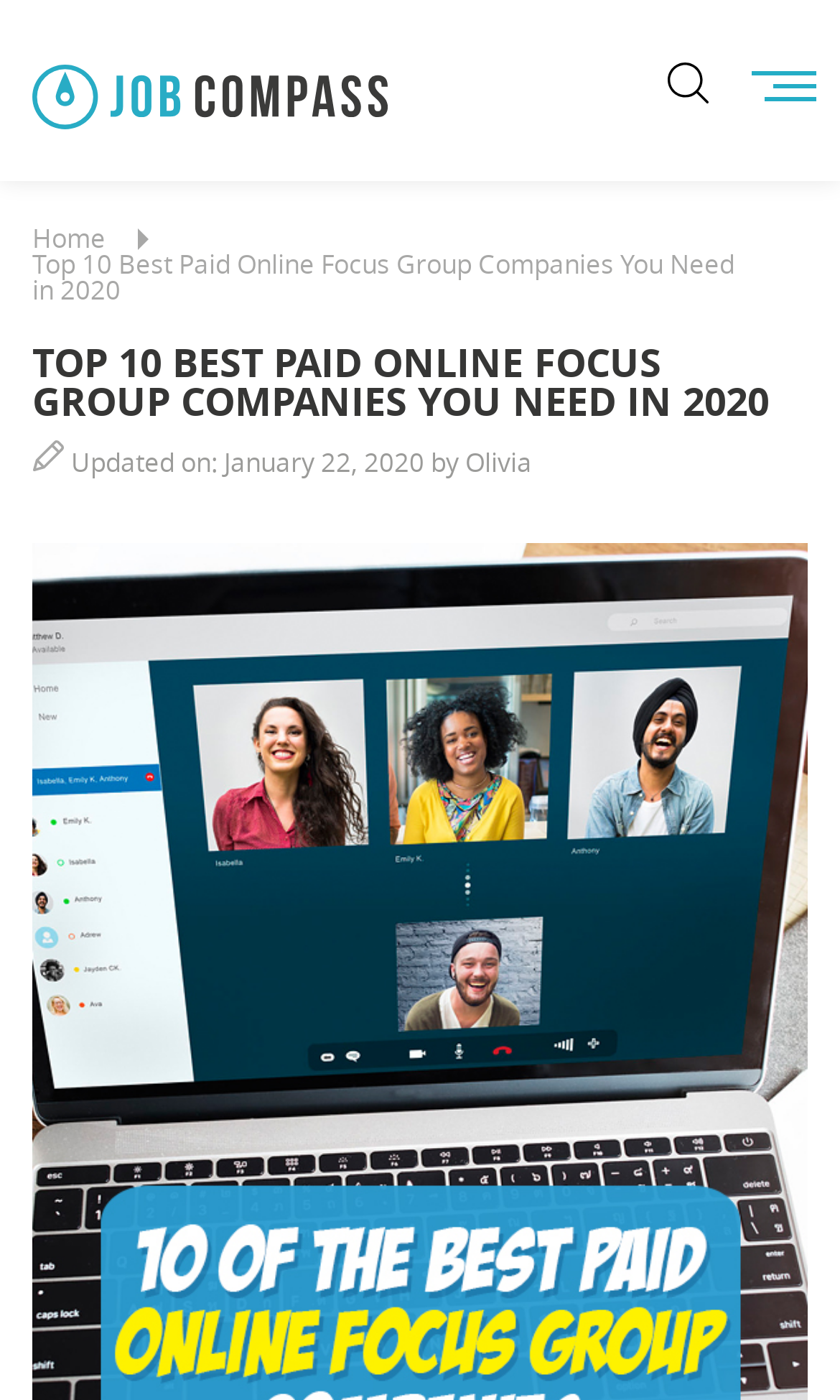Give a one-word or one-phrase response to the question: 
What is the main topic of the webpage?

Paid online focus group companies